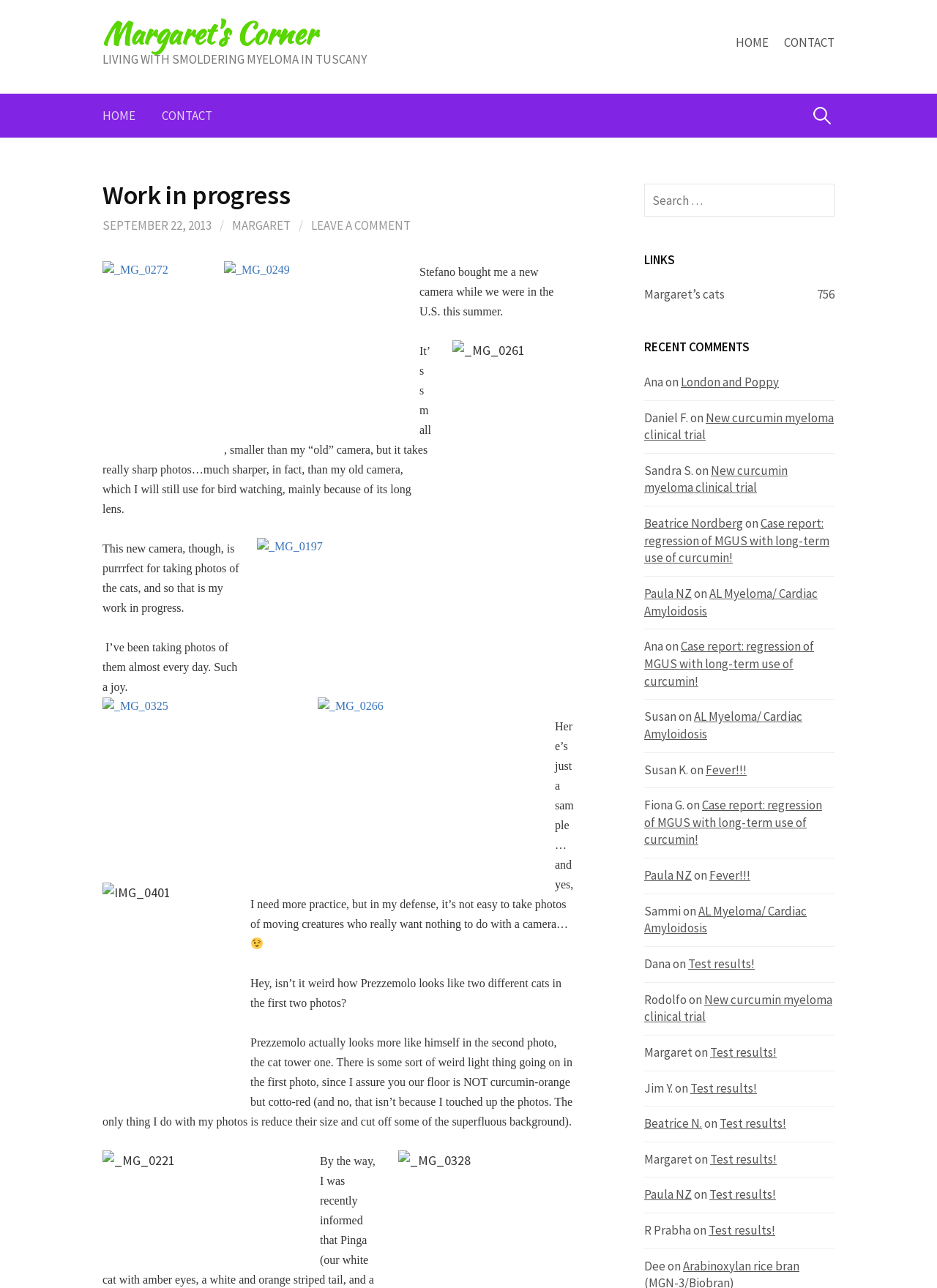Please answer the following question using a single word or phrase: 
What is the title of the webpage?

Margaret's Corner